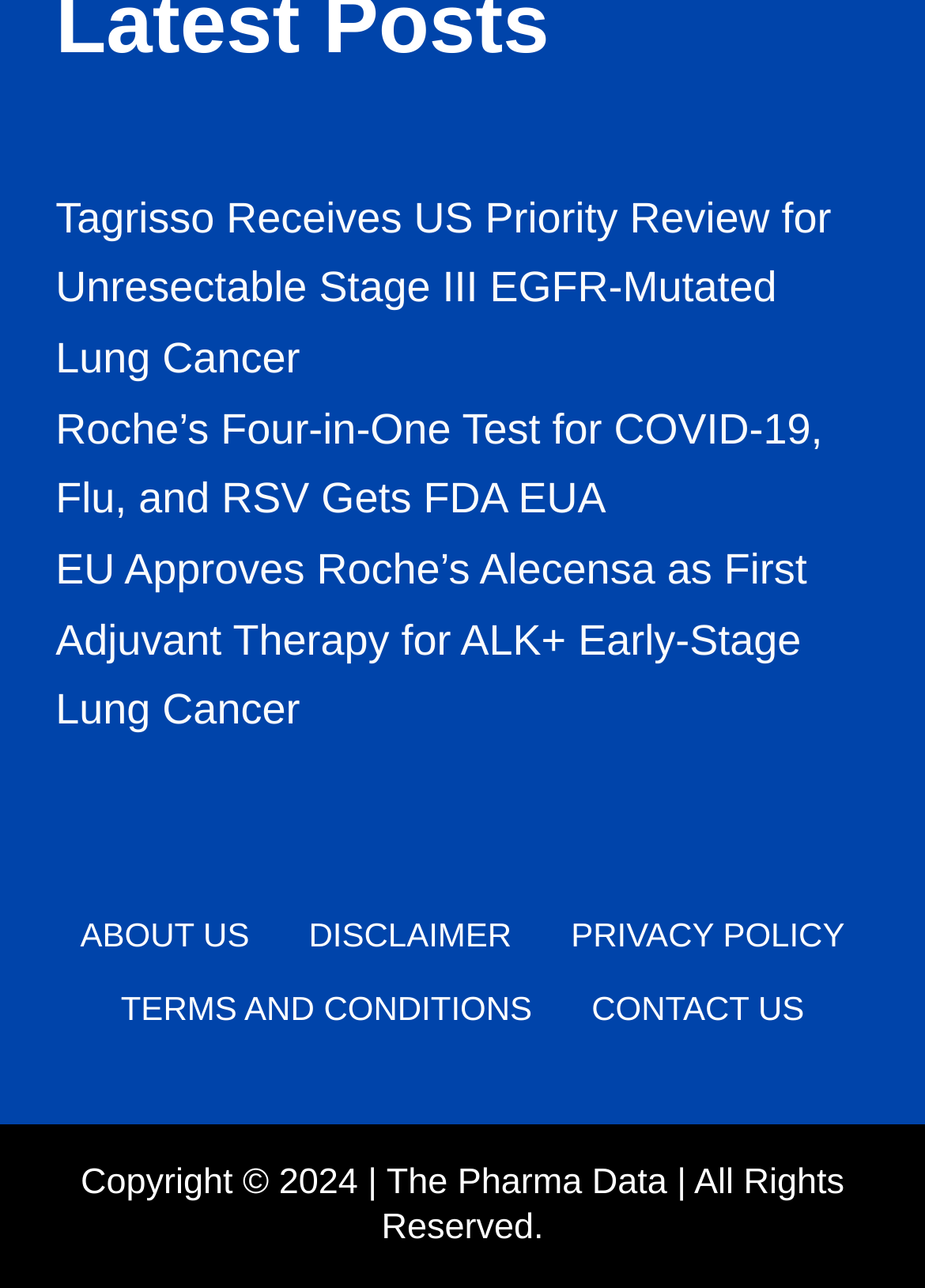Identify the bounding box coordinates of the element to click to follow this instruction: 'Read news about Tagrisso Receives US Priority Review for Unresectable Stage III EGFR-Mutated Lung Cancer'. Ensure the coordinates are four float values between 0 and 1, provided as [left, top, right, bottom].

[0.06, 0.15, 0.899, 0.296]